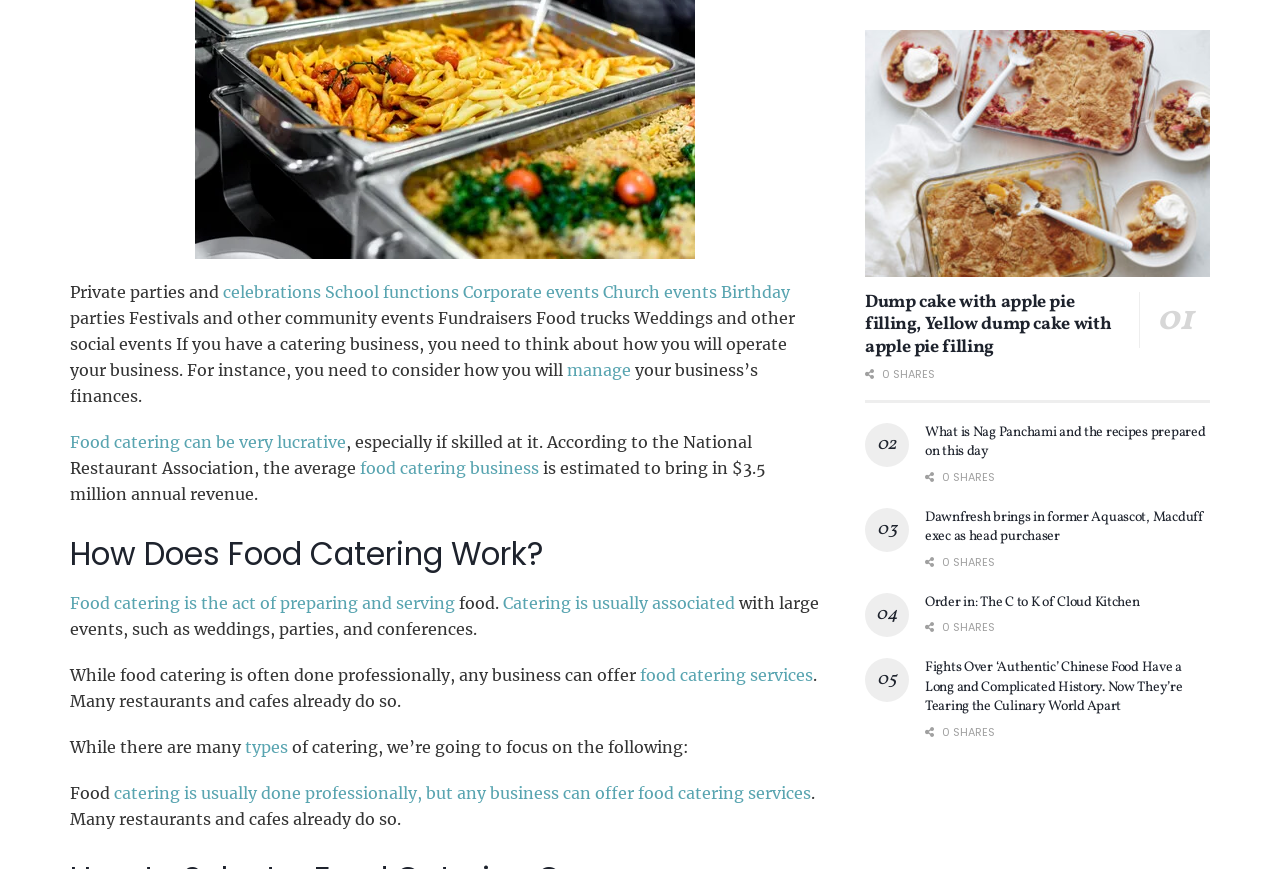What is the main topic of this webpage?
With the help of the image, please provide a detailed response to the question.

Based on the content of the webpage, it appears to be discussing food catering, including its definition, types, and how it works. The webpage also provides information on the revenue potential of food catering businesses.